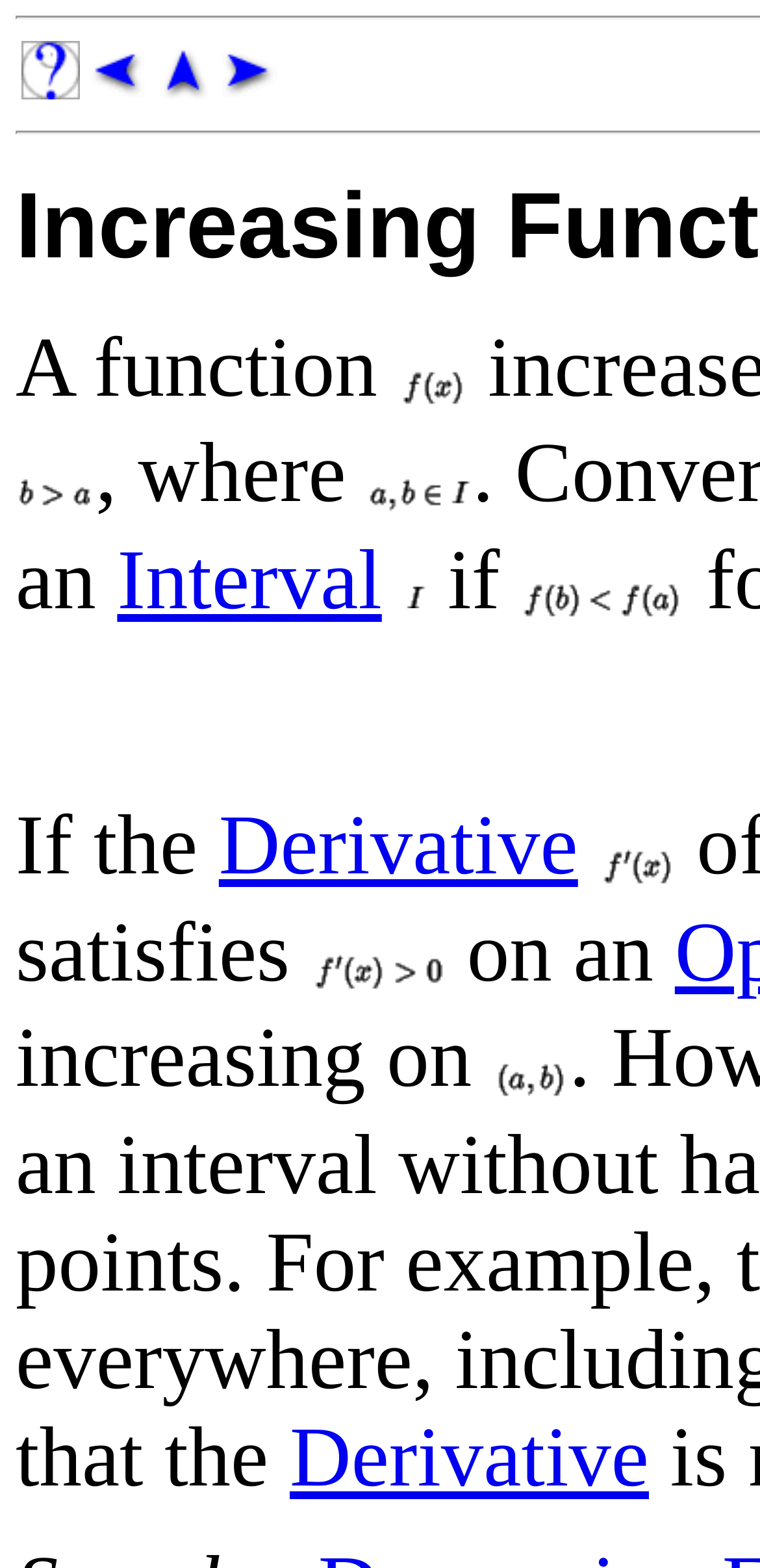What is the condition for f(x) to be increasing?
Using the image, respond with a single word or phrase.

f'(x) > 0